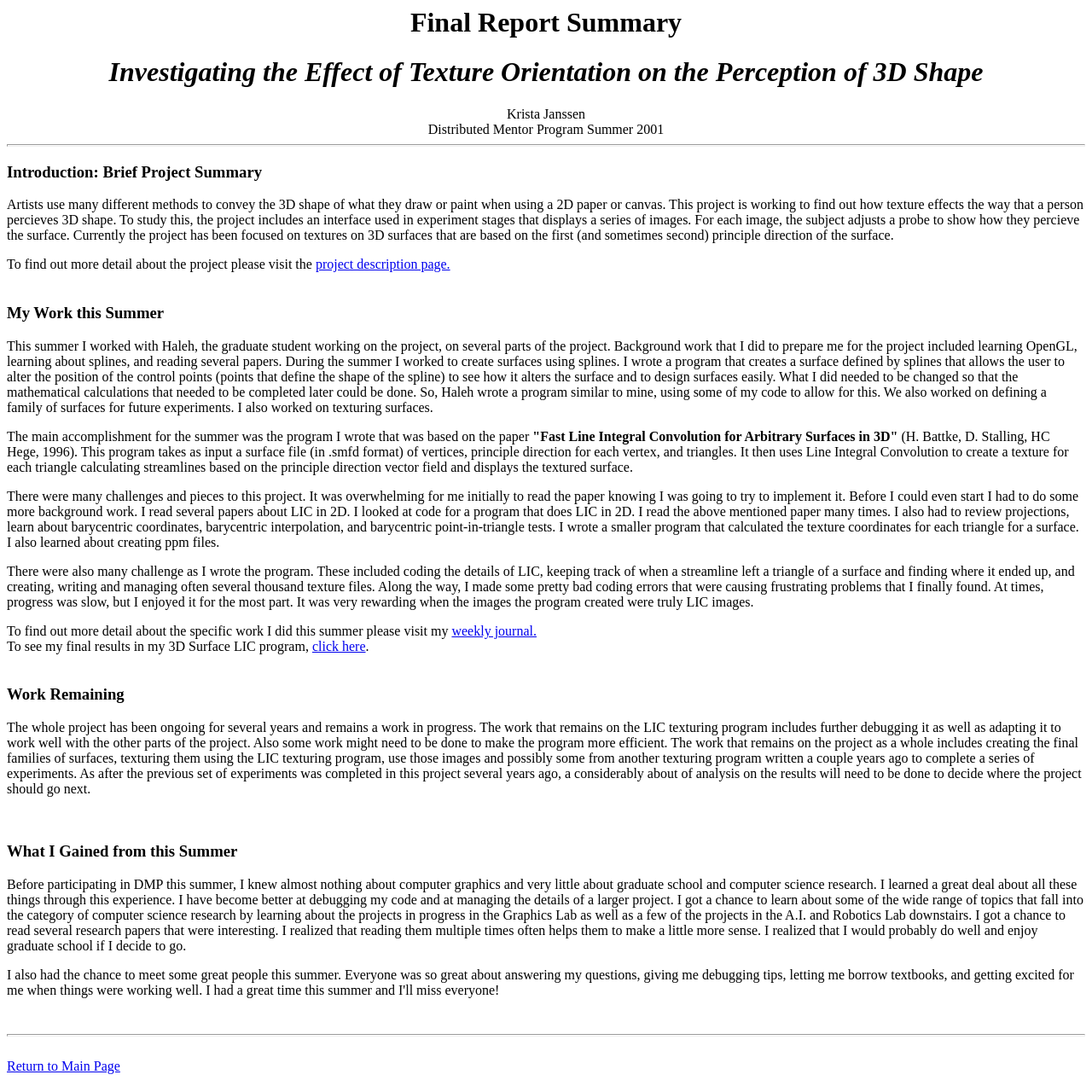Use a single word or phrase to answer the question:
What is the main accomplishment of the summer?

Program for Fast Line Integral Convolution